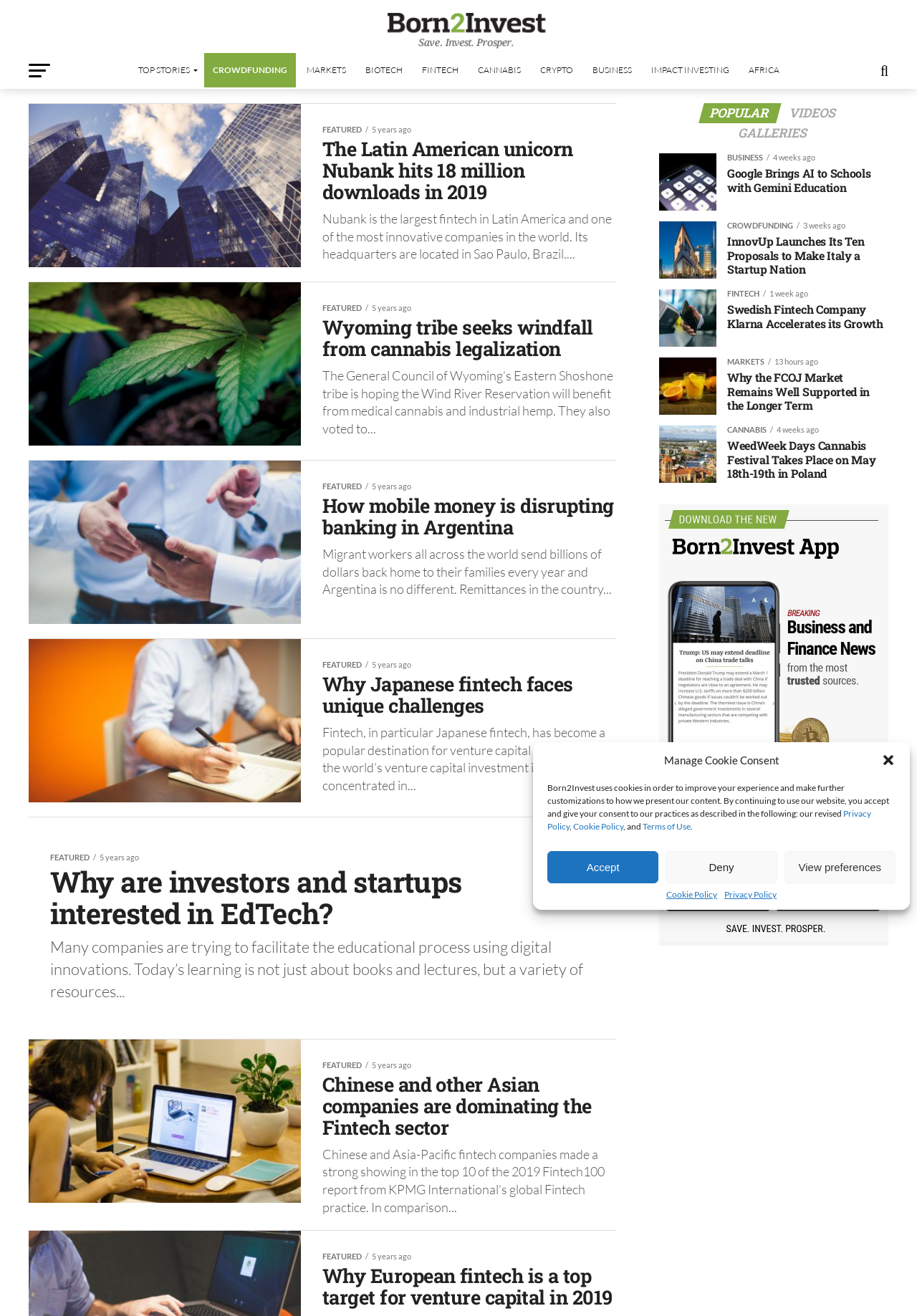Show the bounding box coordinates of the element that should be clicked to complete the task: "Watch Super Kamen Rider Den-O Trilogy - Episode Blue: The Dispatched Imagin is Newtral".

None